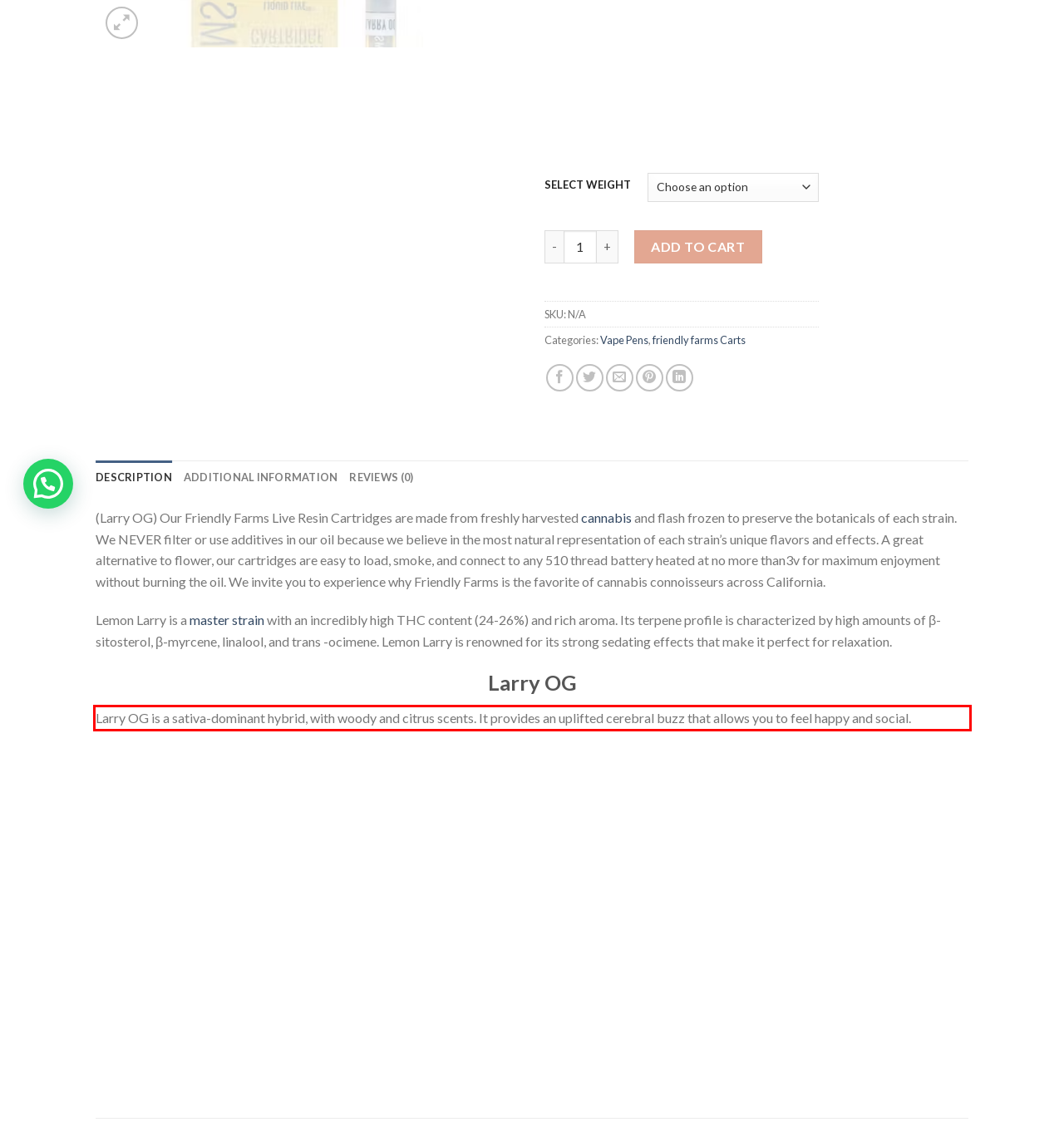With the provided screenshot of a webpage, locate the red bounding box and perform OCR to extract the text content inside it.

Larry OG is a sativa-dominant hybrid, with woody and citrus scents. It provides an uplifted cerebral buzz that allows you to feel happy and social.